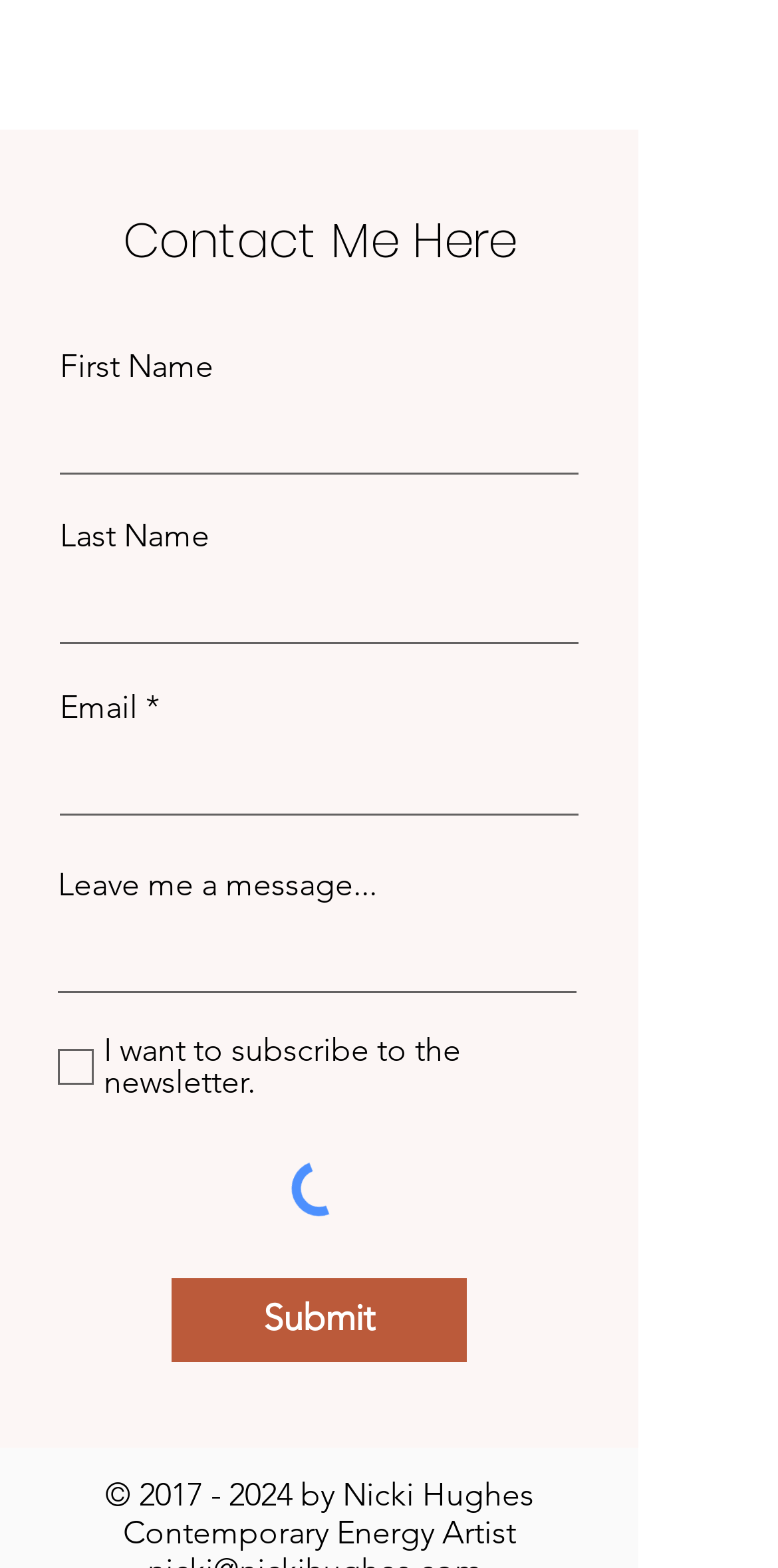What is required to submit the form?
Based on the image content, provide your answer in one word or a short phrase.

Email